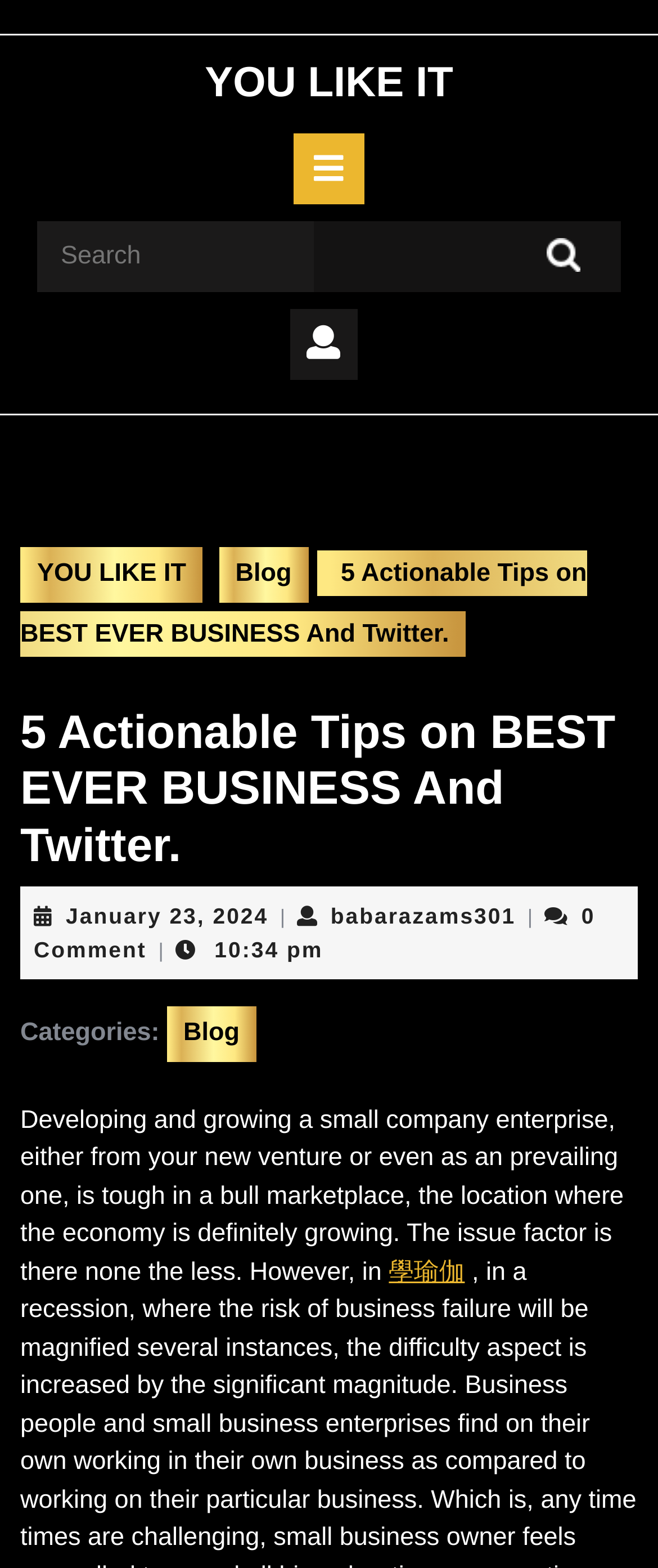What is the time the article was posted?
Please answer the question with a detailed and comprehensive explanation.

The time the article was posted can be found by looking at the text that says '10:34 pm'.